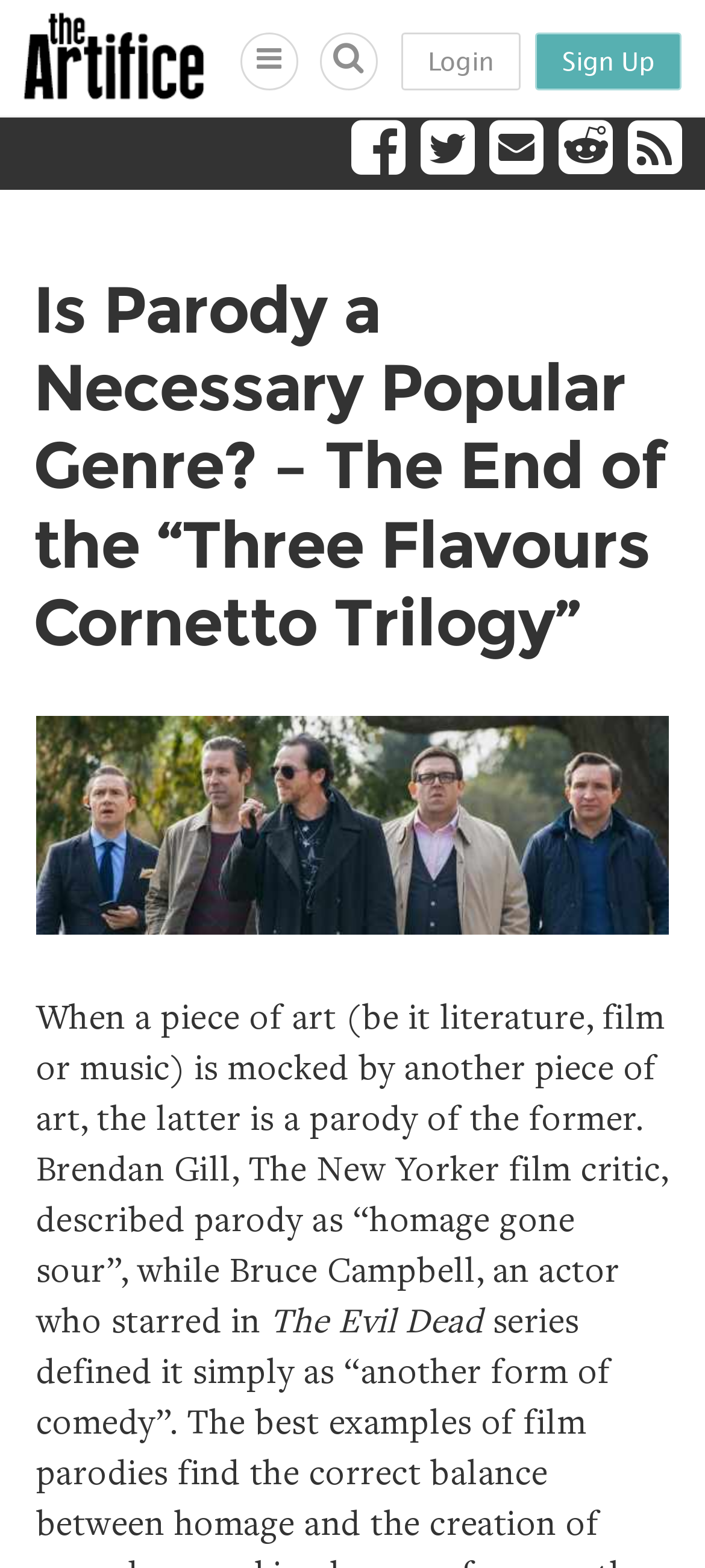How many images are present on the webpage?
Look at the image and respond with a one-word or short-phrase answer.

2